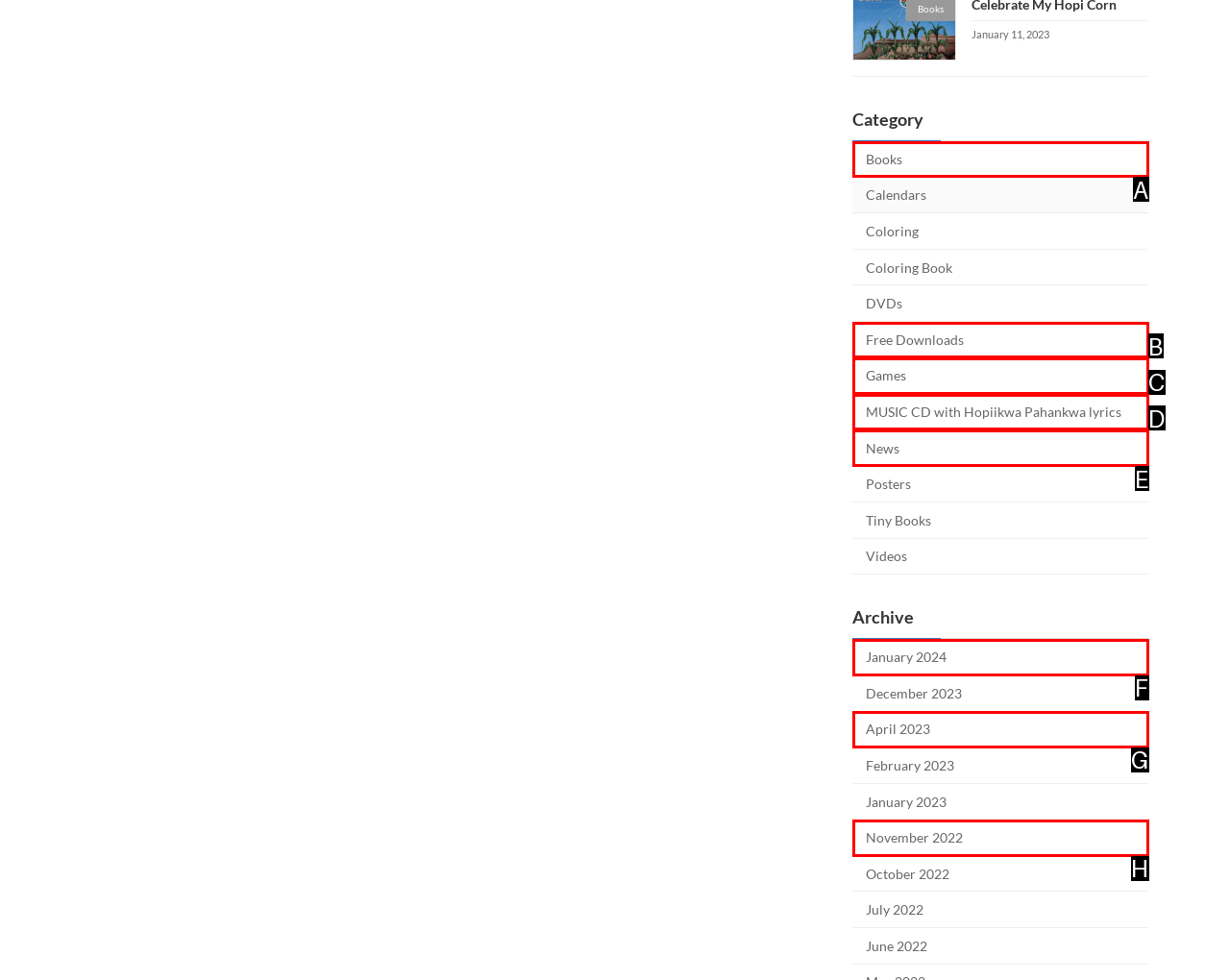What letter corresponds to the UI element described here: January 2024
Reply with the letter from the options provided.

F